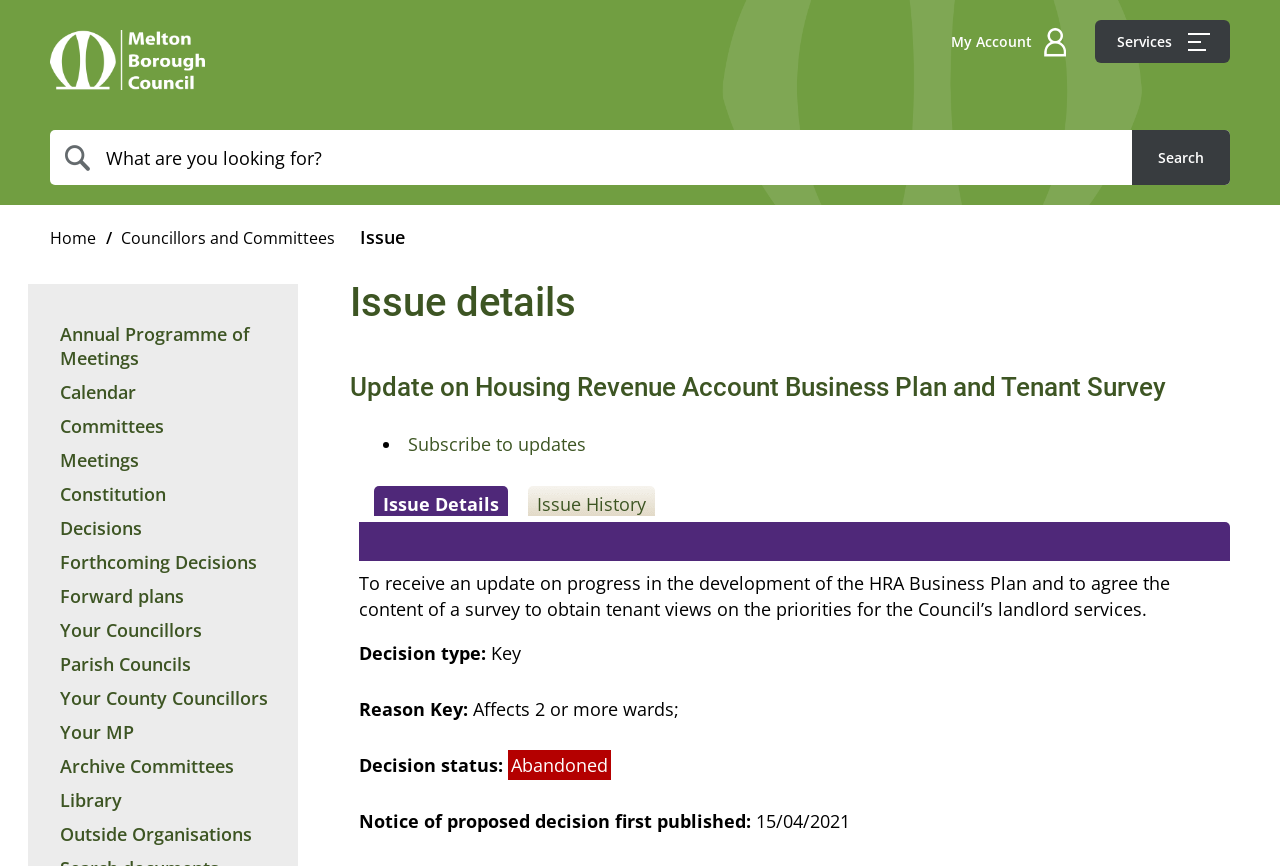Pinpoint the bounding box coordinates of the element you need to click to execute the following instruction: "Search for something". The bounding box should be represented by four float numbers between 0 and 1, in the format [left, top, right, bottom].

None